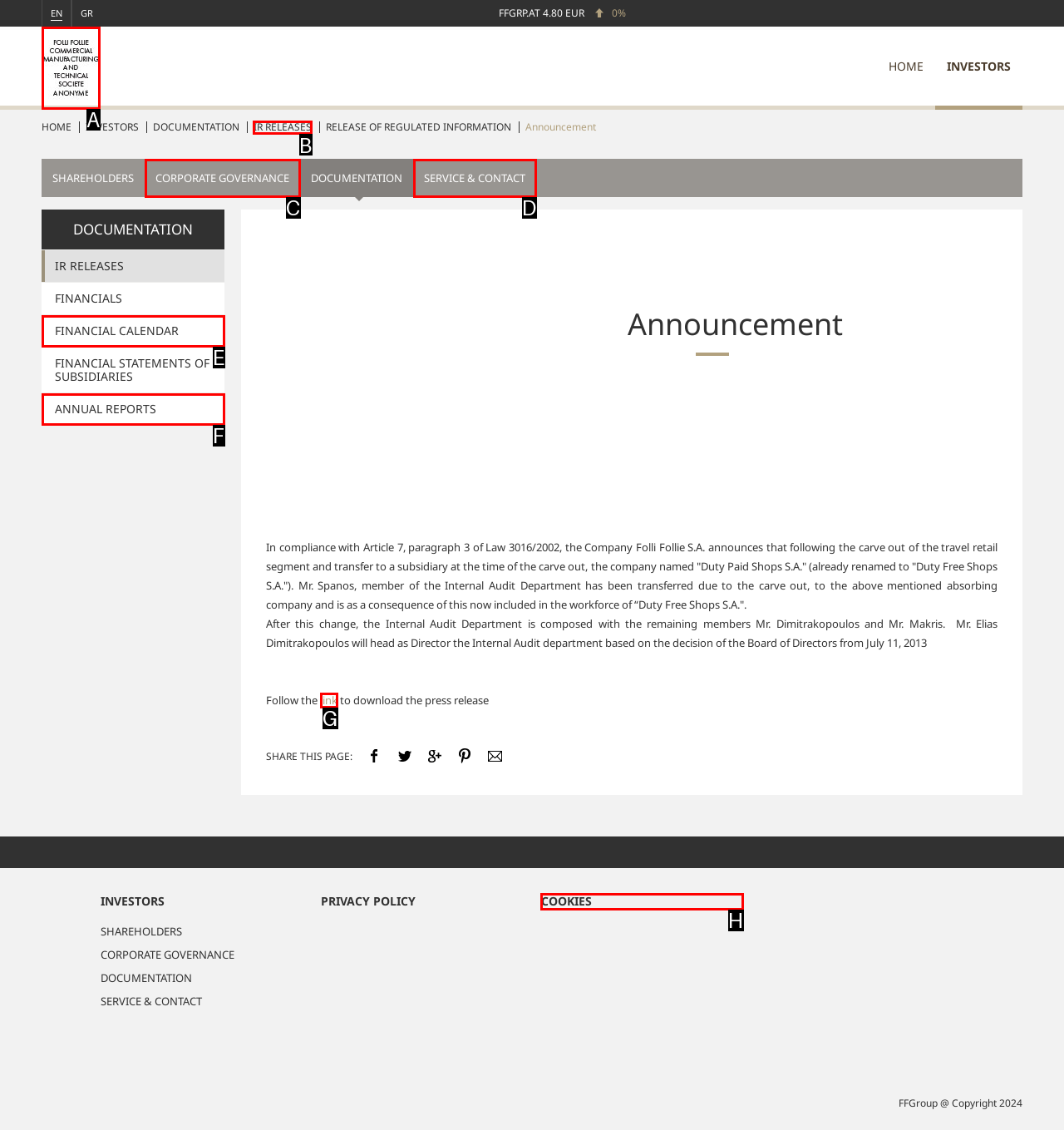Identify the HTML element to click to execute this task: View IR RELEASES Respond with the letter corresponding to the proper option.

B